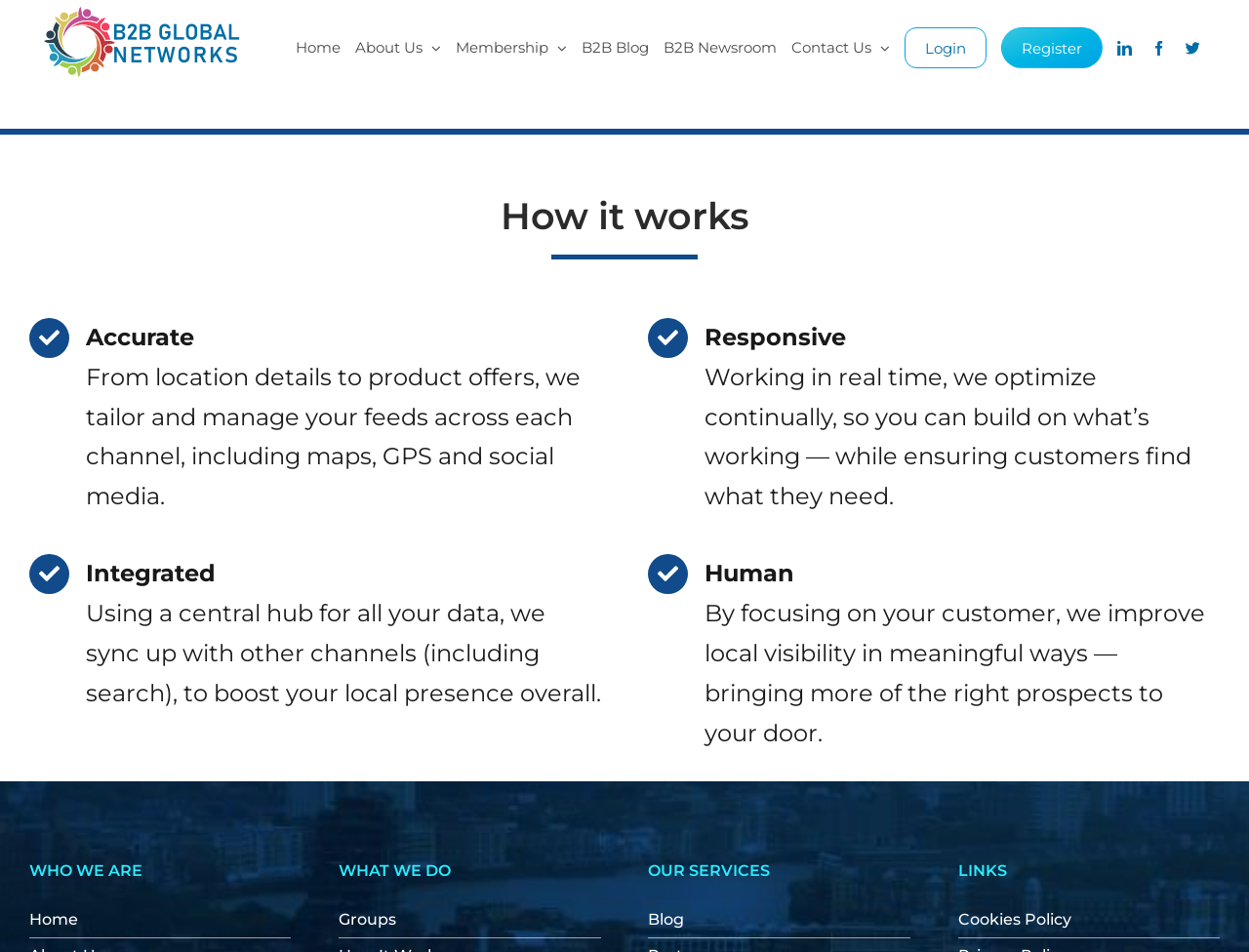What are the three key aspects of the company's service?
Refer to the screenshot and respond with a concise word or phrase.

Accurate, Responsive, Integrated